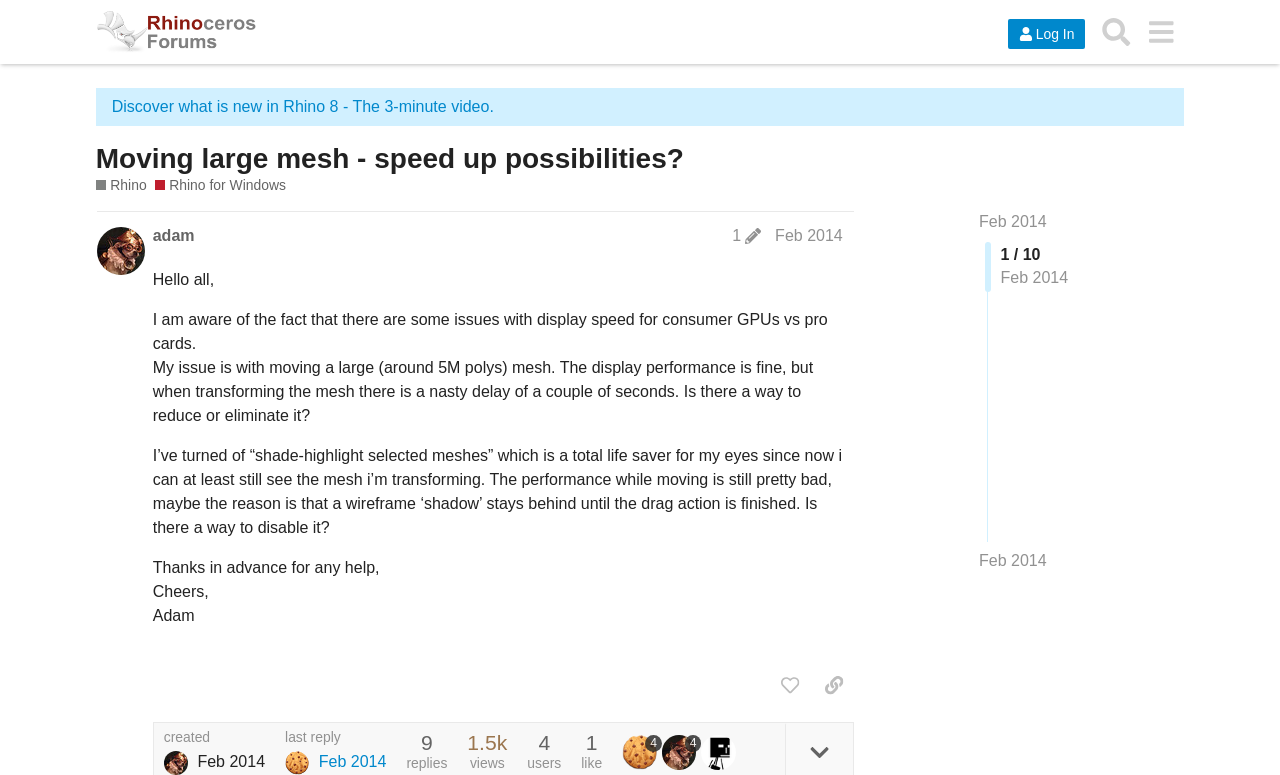Please pinpoint the bounding box coordinates for the region I should click to adhere to this instruction: "Like this post".

[0.602, 0.862, 0.632, 0.906]